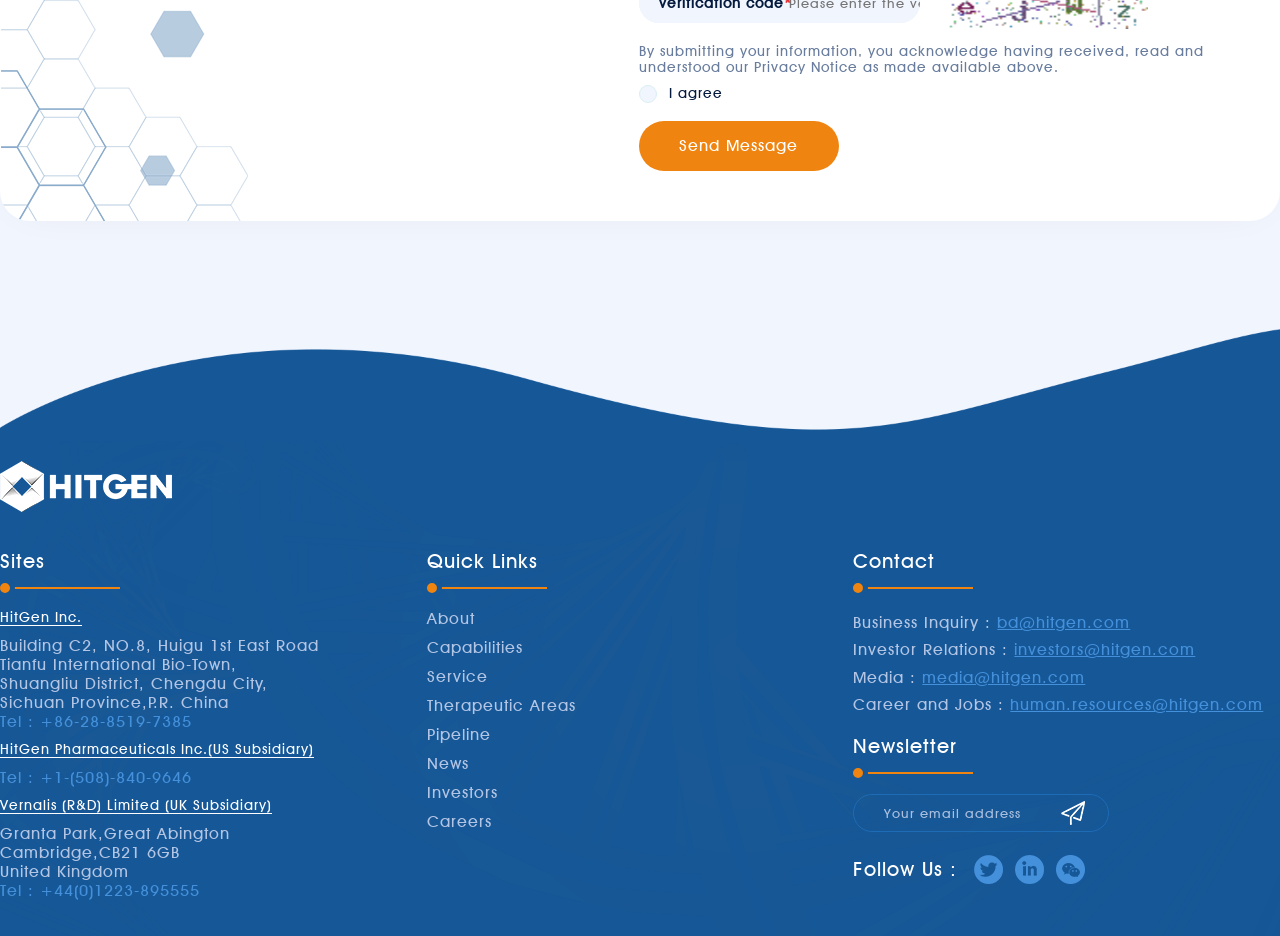Can you specify the bounding box coordinates for the region that should be clicked to fulfill this instruction: "Enter email address for newsletter".

[0.667, 0.848, 0.867, 0.889]